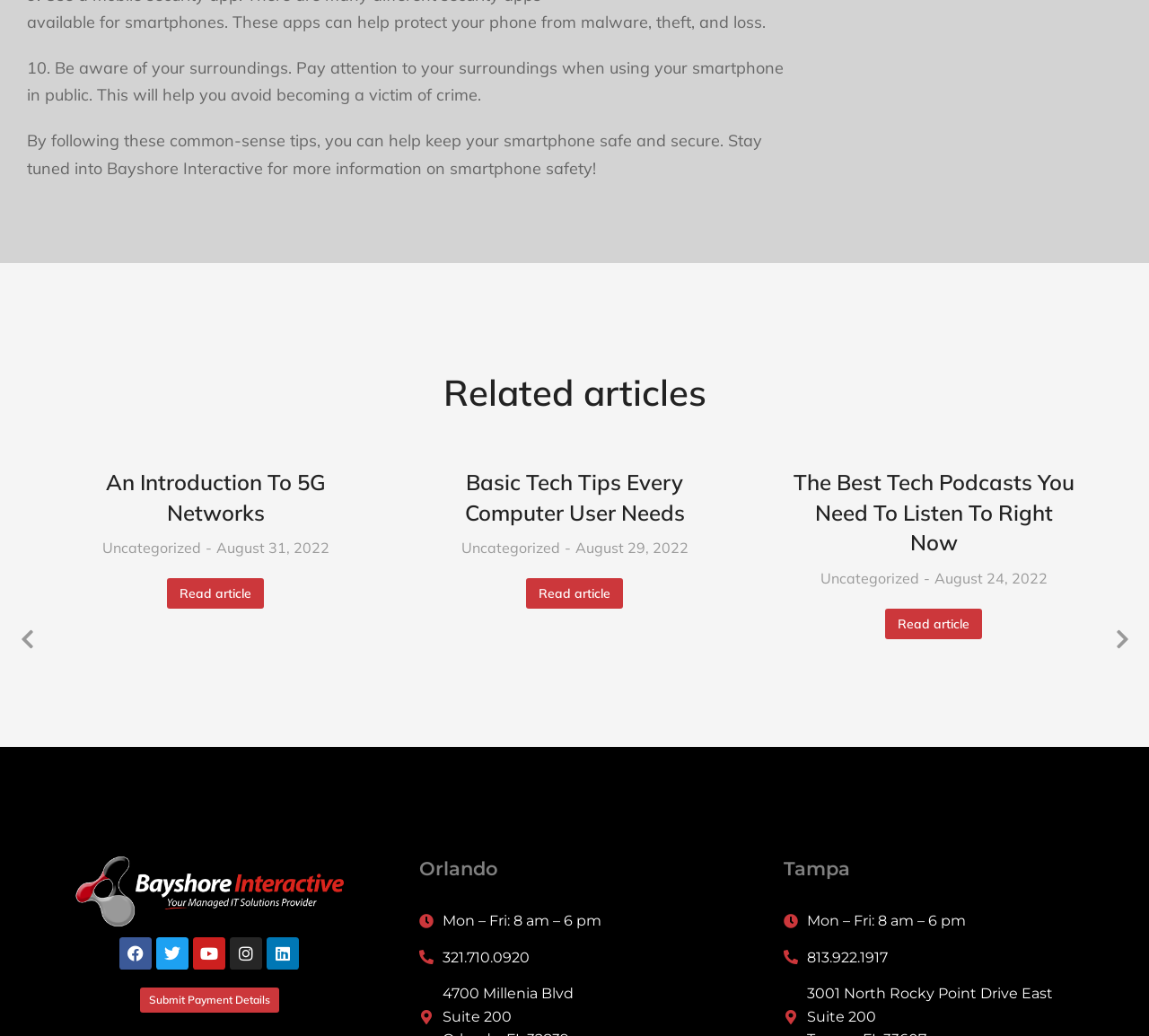Using the image as a reference, answer the following question in as much detail as possible:
How many related articles are there?

I counted the number of article elements under the 'Related articles' heading, and there are three articles listed.